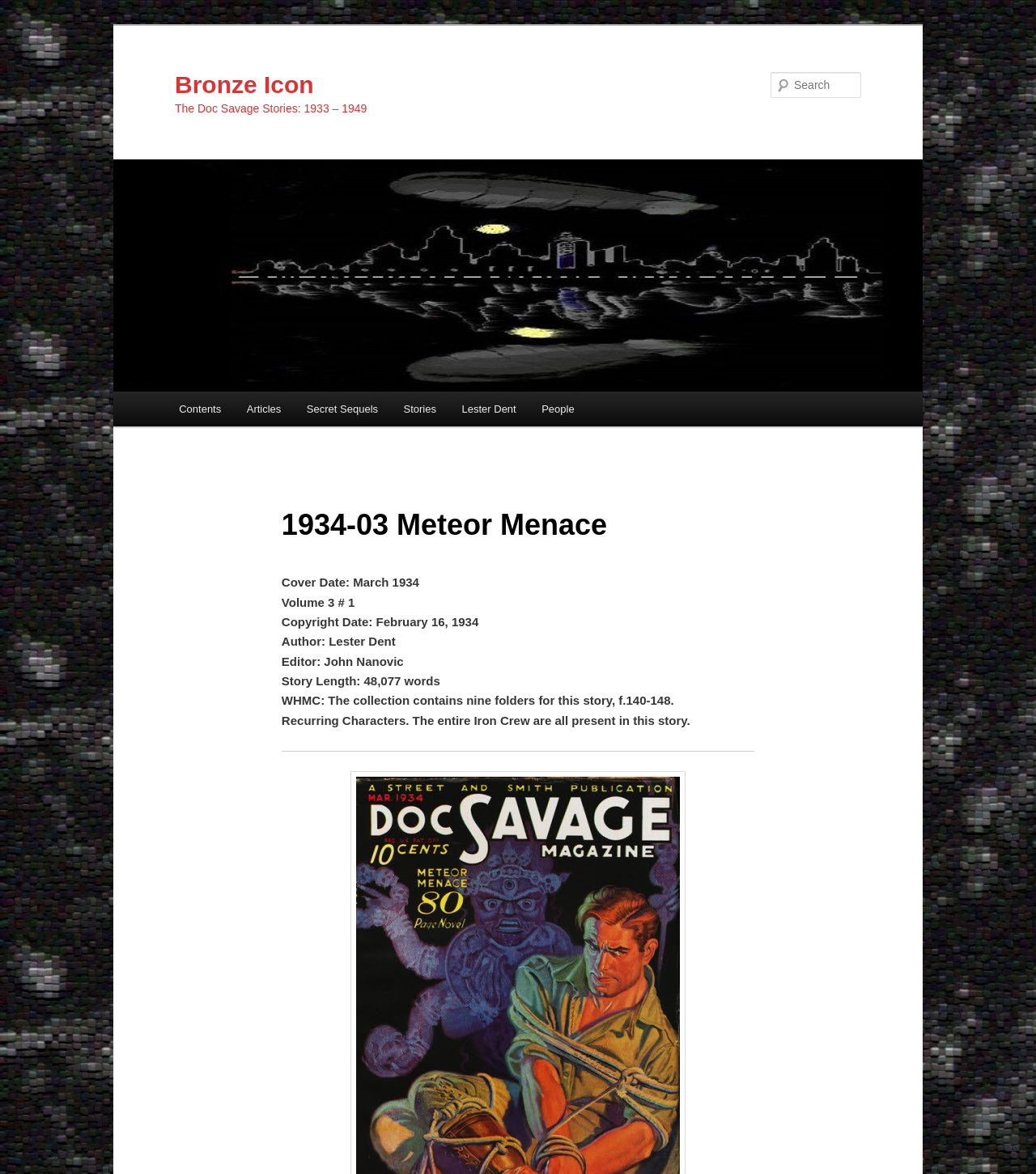Please reply to the following question with a single word or a short phrase:
What is the copyright date of the story?

February 16, 1934